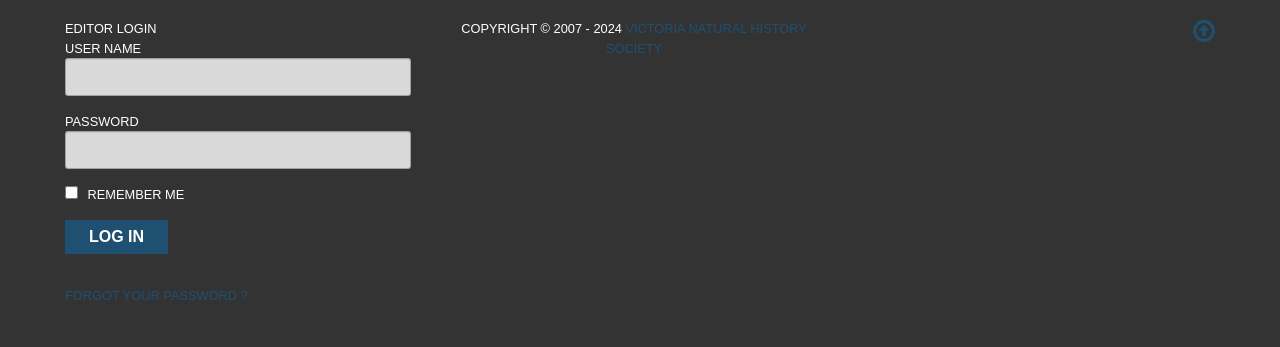Identify the bounding box of the UI element described as follows: "parent_node: USER NAME alt="username" name="log"". Provide the coordinates as four float numbers in the range of 0 to 1 [left, top, right, bottom].

[0.051, 0.167, 0.321, 0.276]